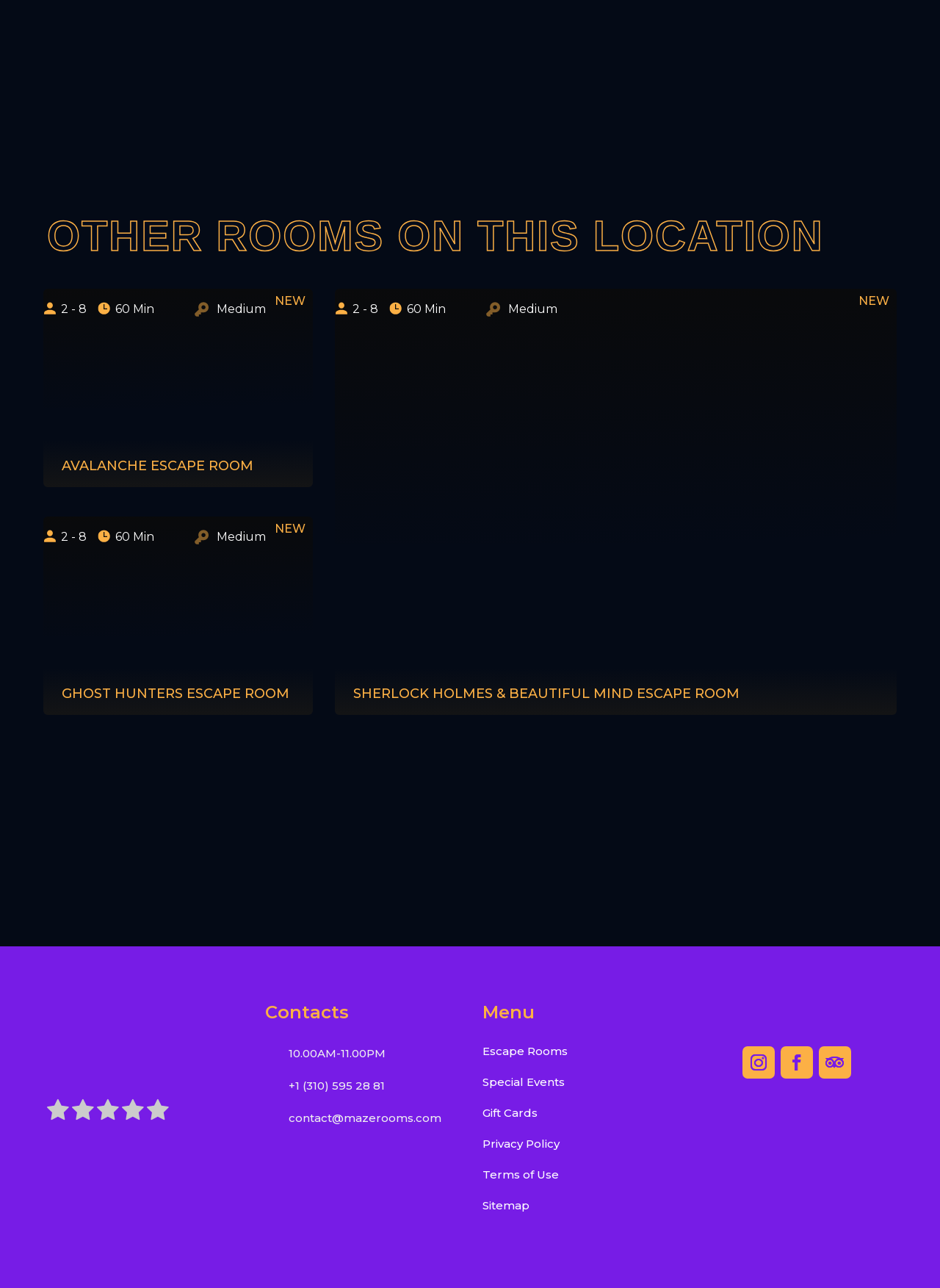Please determine the bounding box coordinates for the element with the description: "Gift Cards".

[0.514, 0.858, 0.572, 0.869]